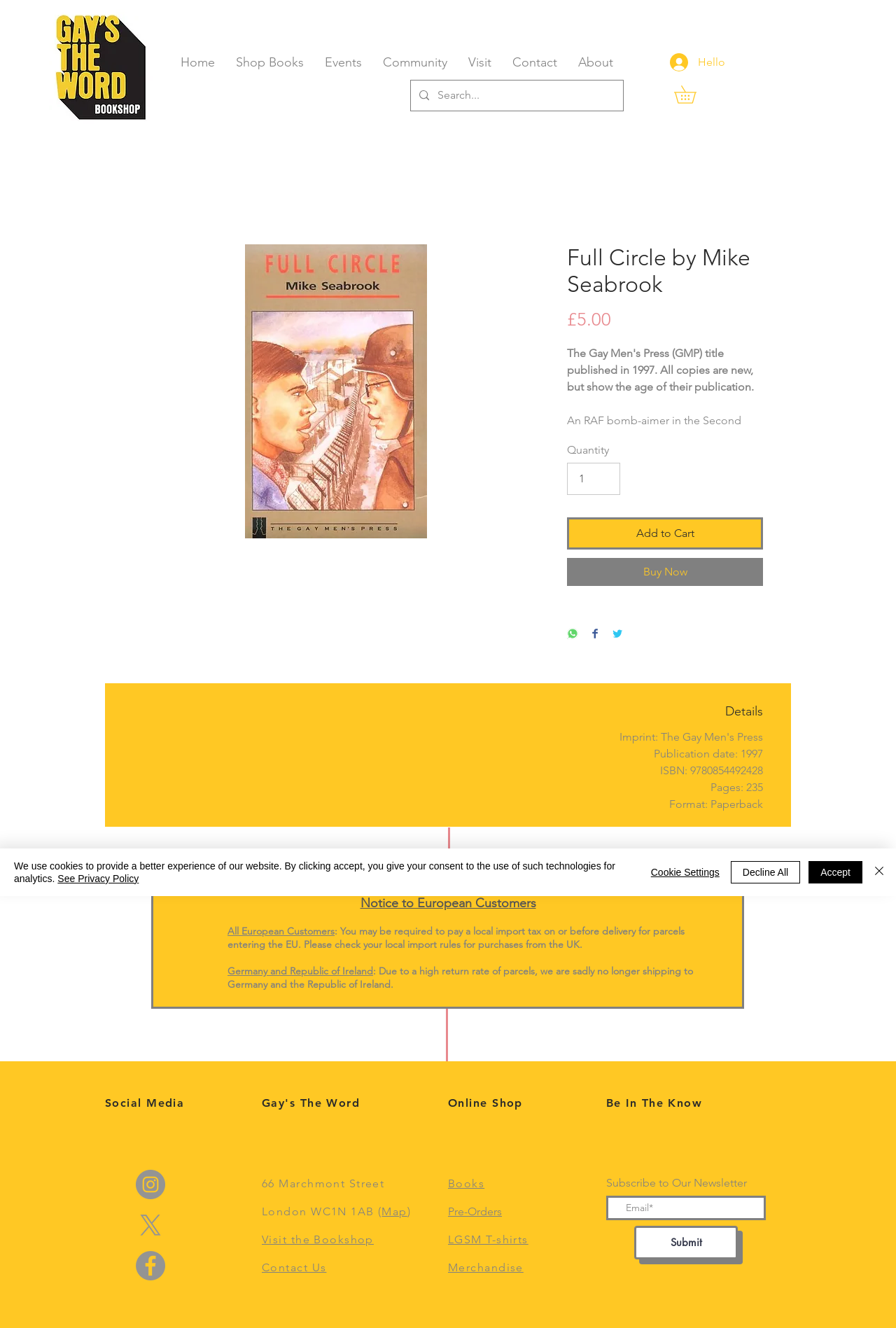Given the element description Events, identify the bounding box coordinates for the UI element on the webpage screenshot. The format should be (top-left x, top-left y, bottom-right x, bottom-right y), with values between 0 and 1.

[0.351, 0.034, 0.416, 0.06]